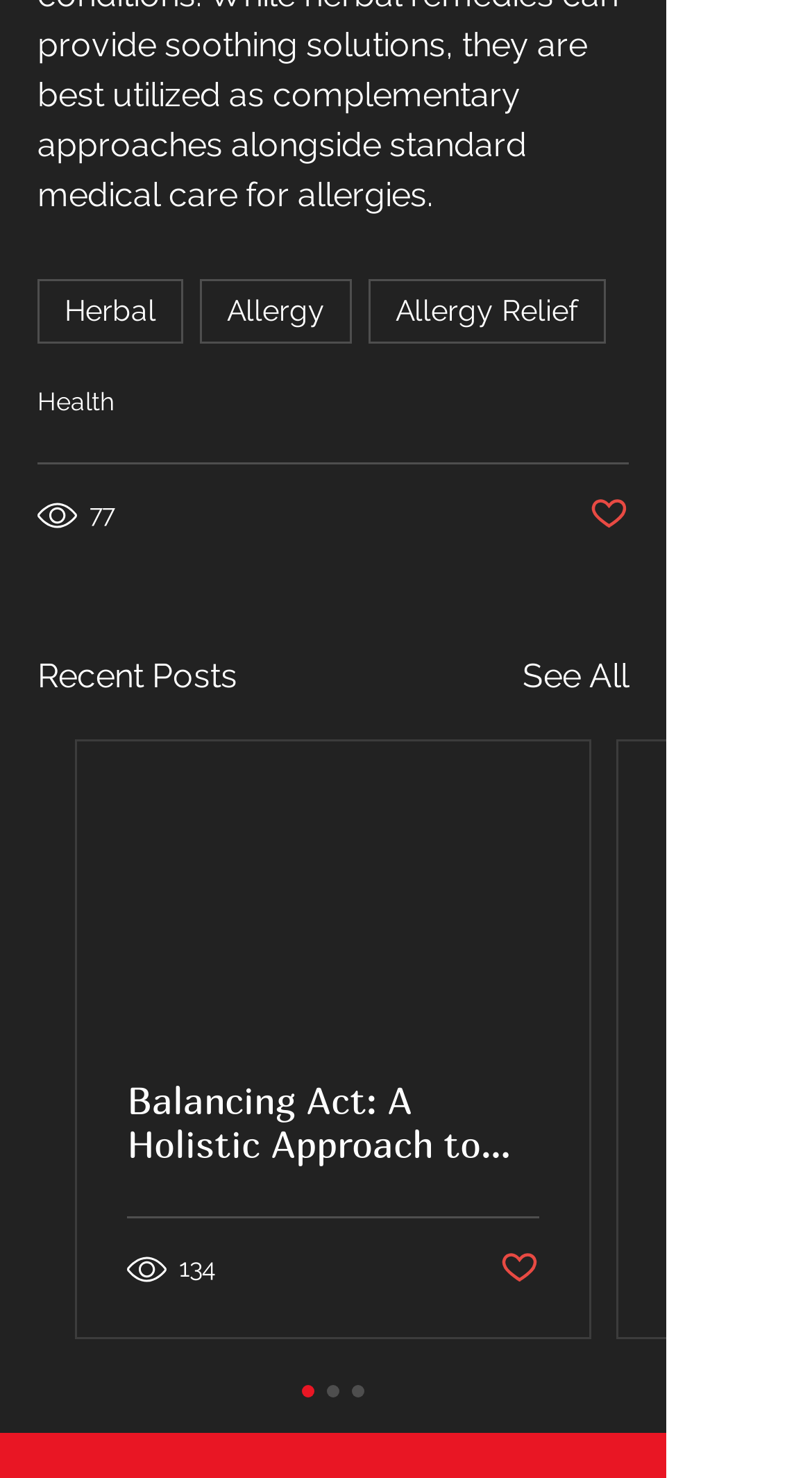Find the bounding box coordinates of the area that needs to be clicked in order to achieve the following instruction: "Click the link to view the essay about '祖国在我心中'". The coordinates should be specified as four float numbers between 0 and 1, i.e., [left, top, right, bottom].

None